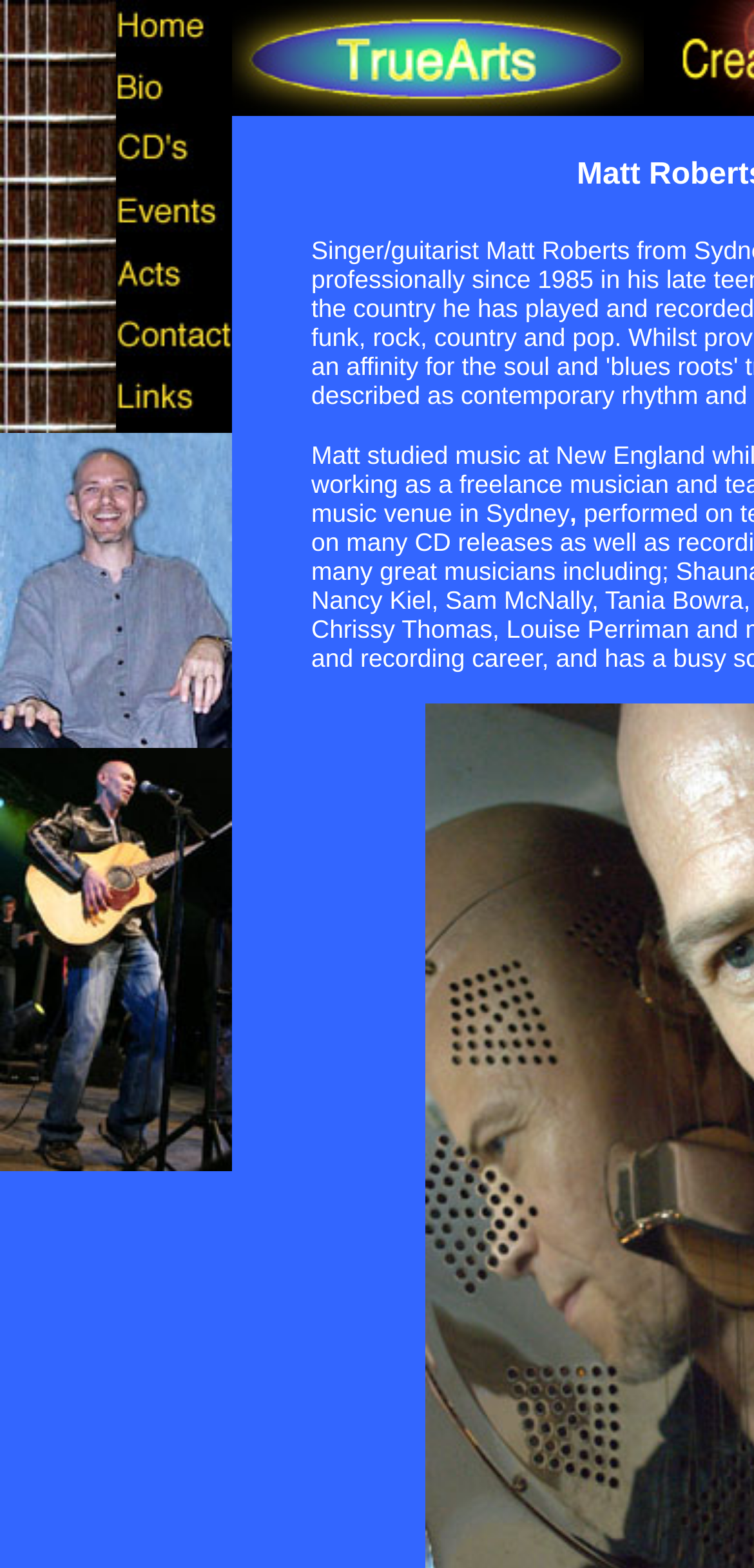Can you identify the bounding box coordinates of the clickable region needed to carry out this instruction: 'check the background image'? The coordinates should be four float numbers within the range of 0 to 1, stated as [left, top, right, bottom].

[0.154, 0.0, 0.308, 0.276]